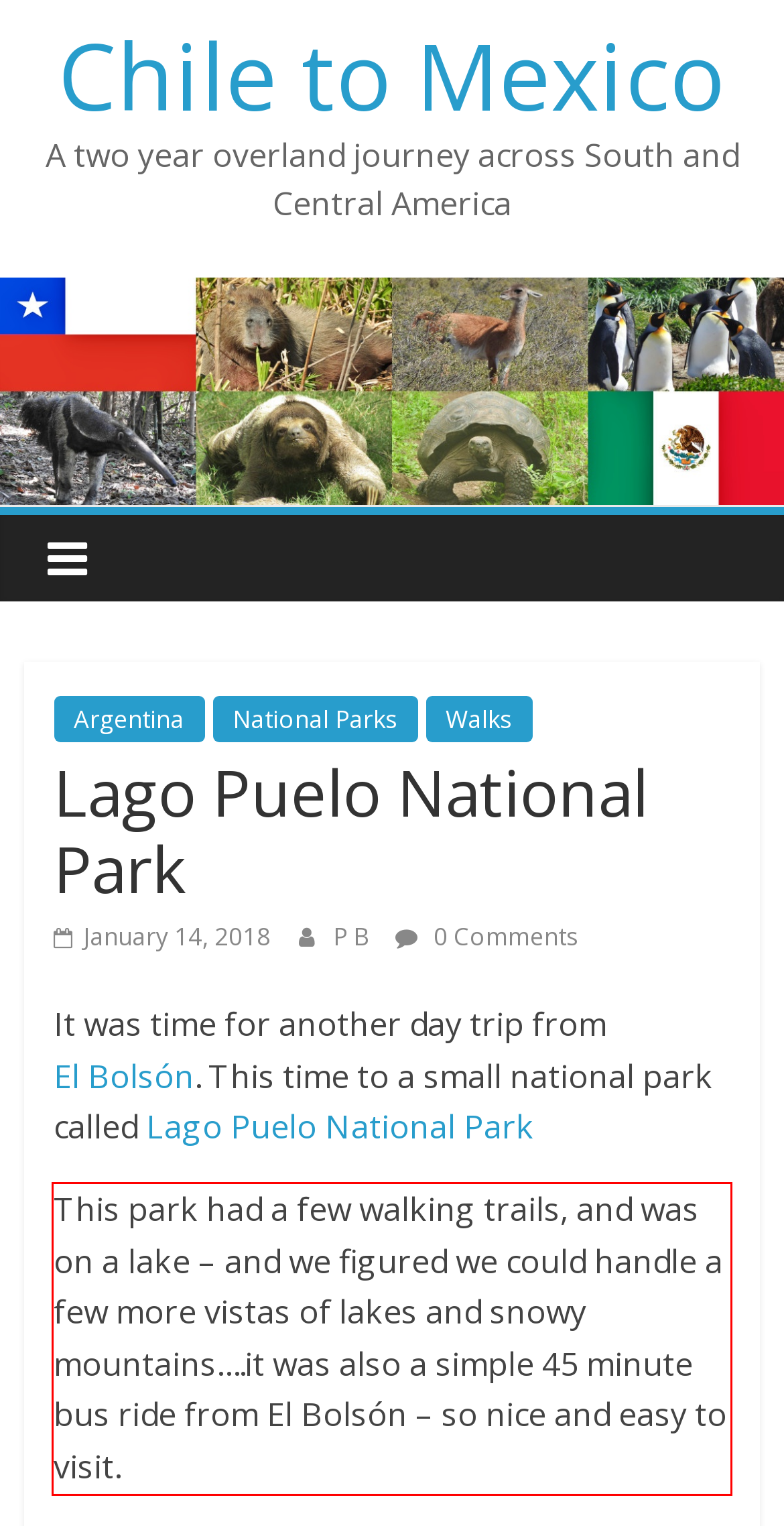Please recognize and transcribe the text located inside the red bounding box in the webpage image.

This park had a few walking trails, and was on a lake – and we figured we could handle a few more vistas of lakes and snowy mountains….it was also a simple 45 minute bus ride from El Bolsón – so nice and easy to visit.